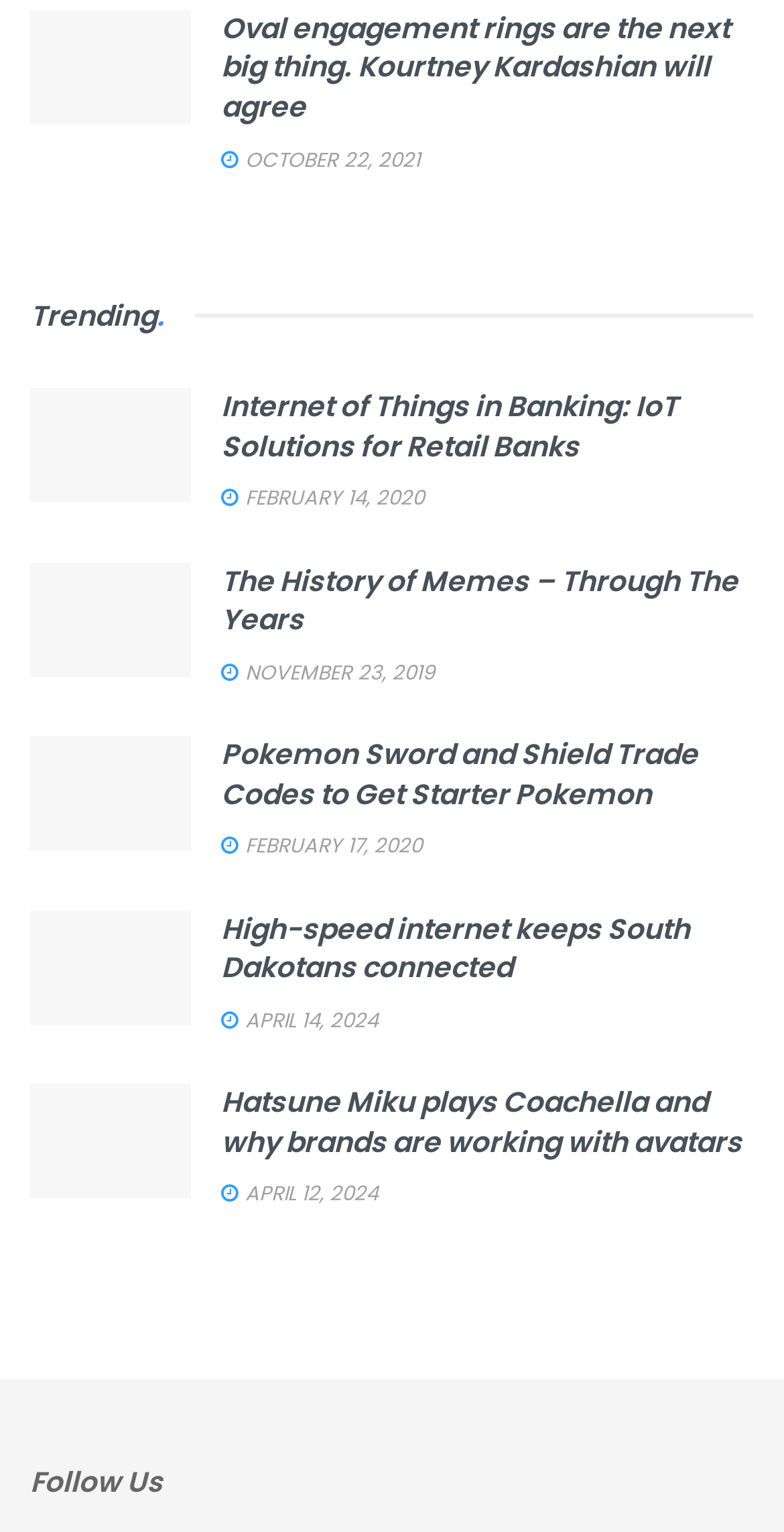Please identify the bounding box coordinates of the region to click in order to complete the given instruction: "Visit web2.0". The coordinates should be four float numbers between 0 and 1, i.e., [left, top, right, bottom].

None